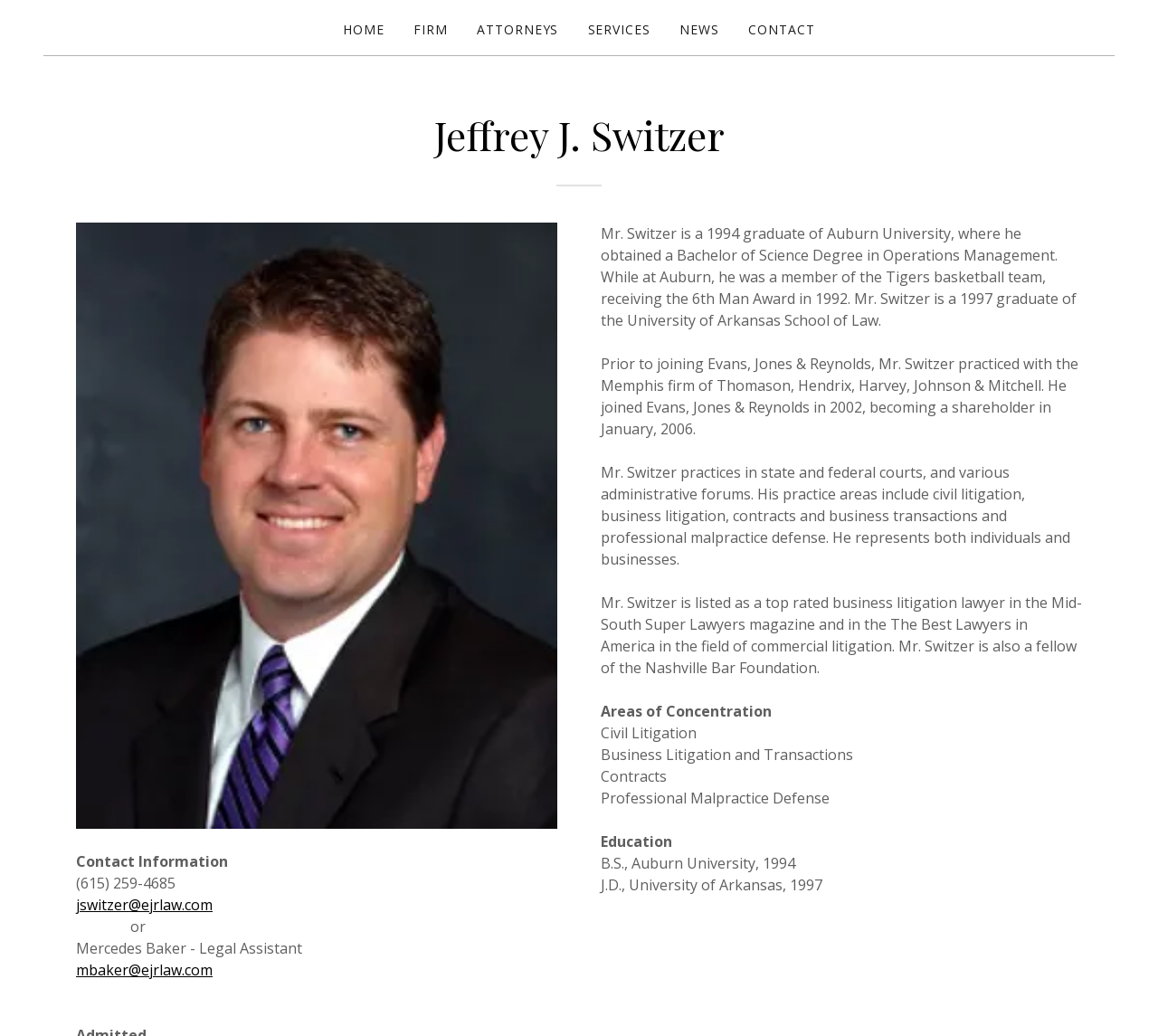What is Jeffrey J. Switzer's profession?
Please answer the question as detailed as possible based on the image.

Based on the webpage content, Jeffrey J. Switzer is a lawyer. The webpage provides information about his education, practice areas, and experience, which suggests that he is a lawyer.